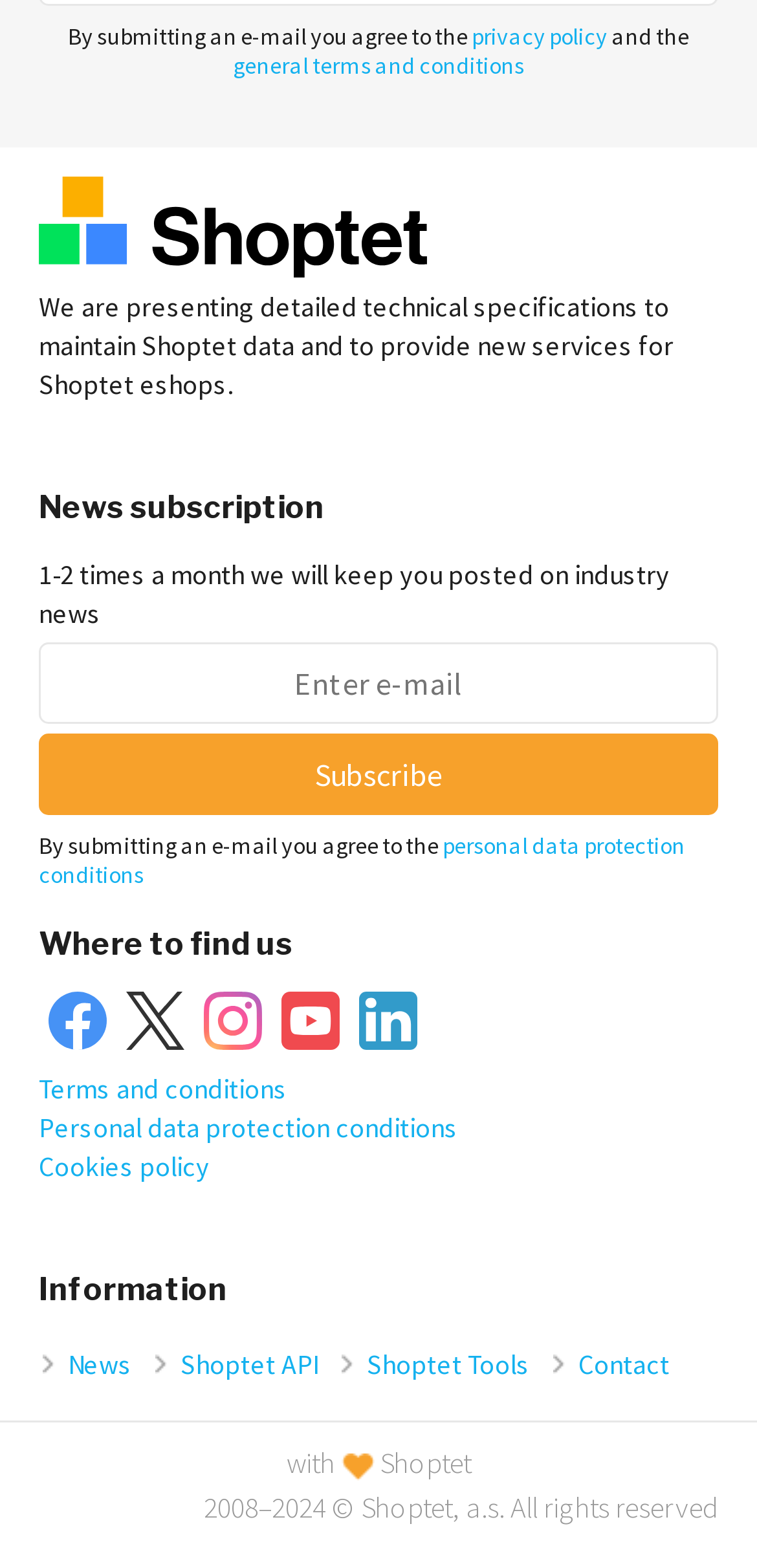Locate the bounding box coordinates of the clickable element to fulfill the following instruction: "Read the privacy policy". Provide the coordinates as four float numbers between 0 and 1 in the format [left, top, right, bottom].

[0.623, 0.014, 0.803, 0.032]